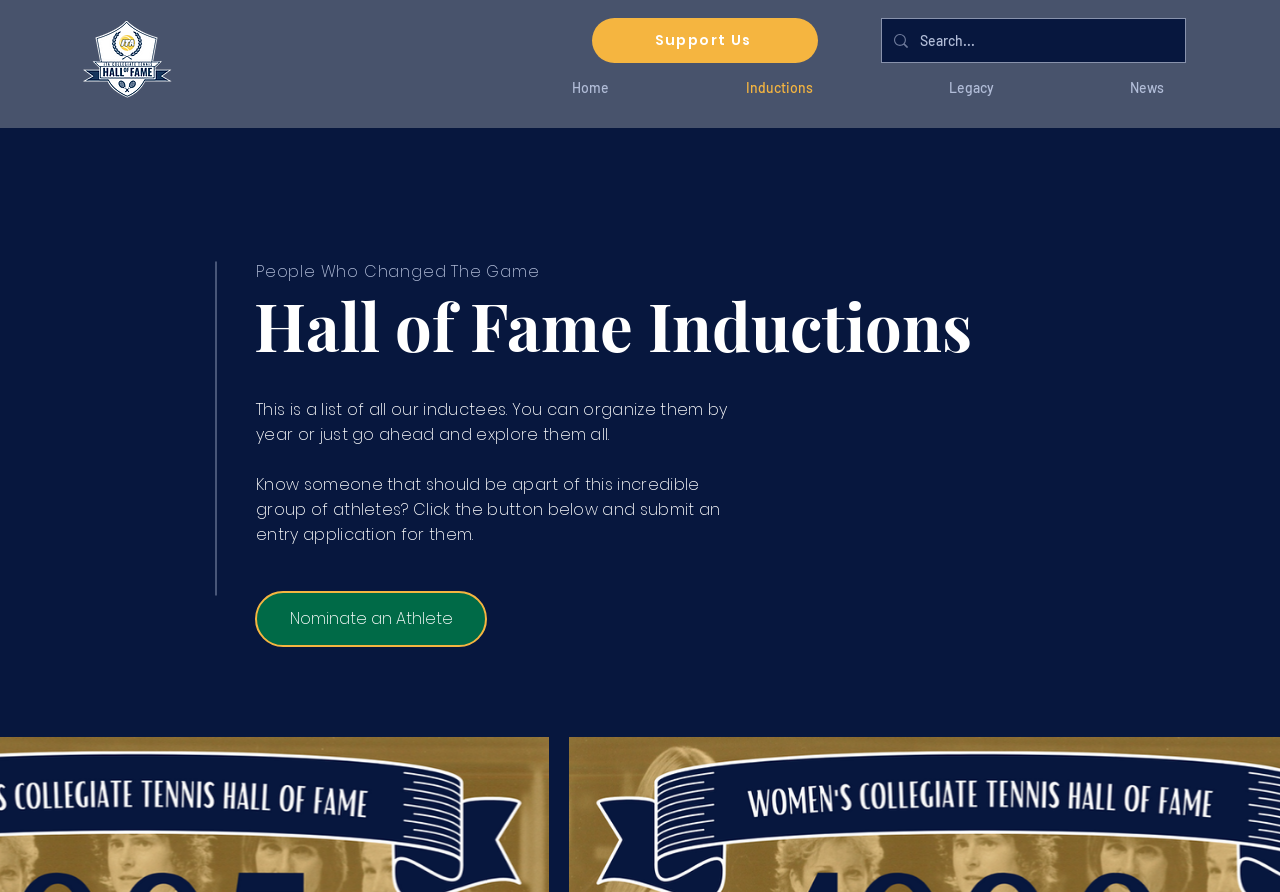What can be done with the search bar?
Carefully analyze the image and provide a thorough answer to the question.

The search bar is located at the top right corner of the webpage, and it allows users to search for specific inductees, likely by name or year of induction.